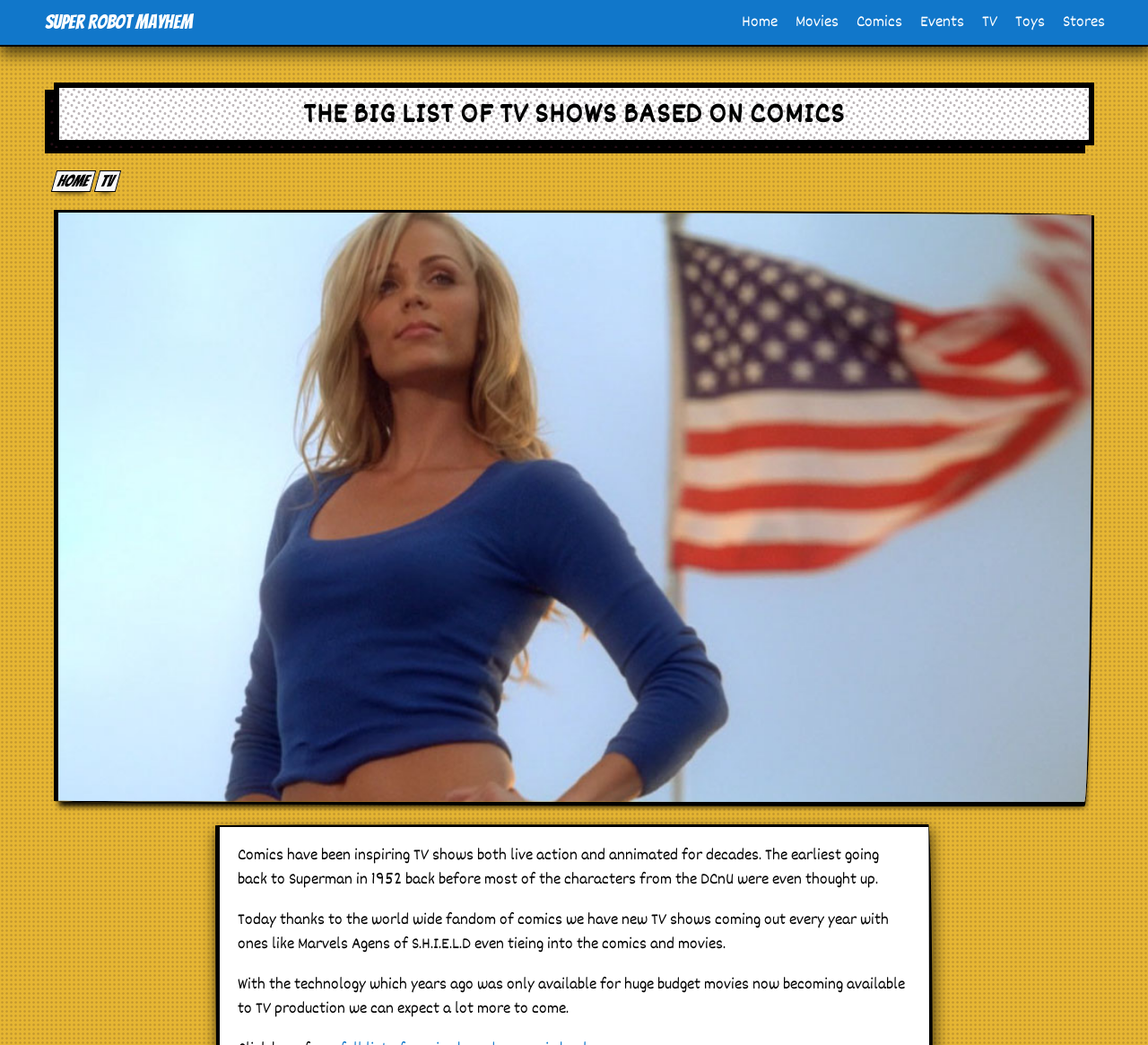Answer the question with a single word or phrase: 
What is the earliest comic book inspired TV show mentioned?

Superman in 1952